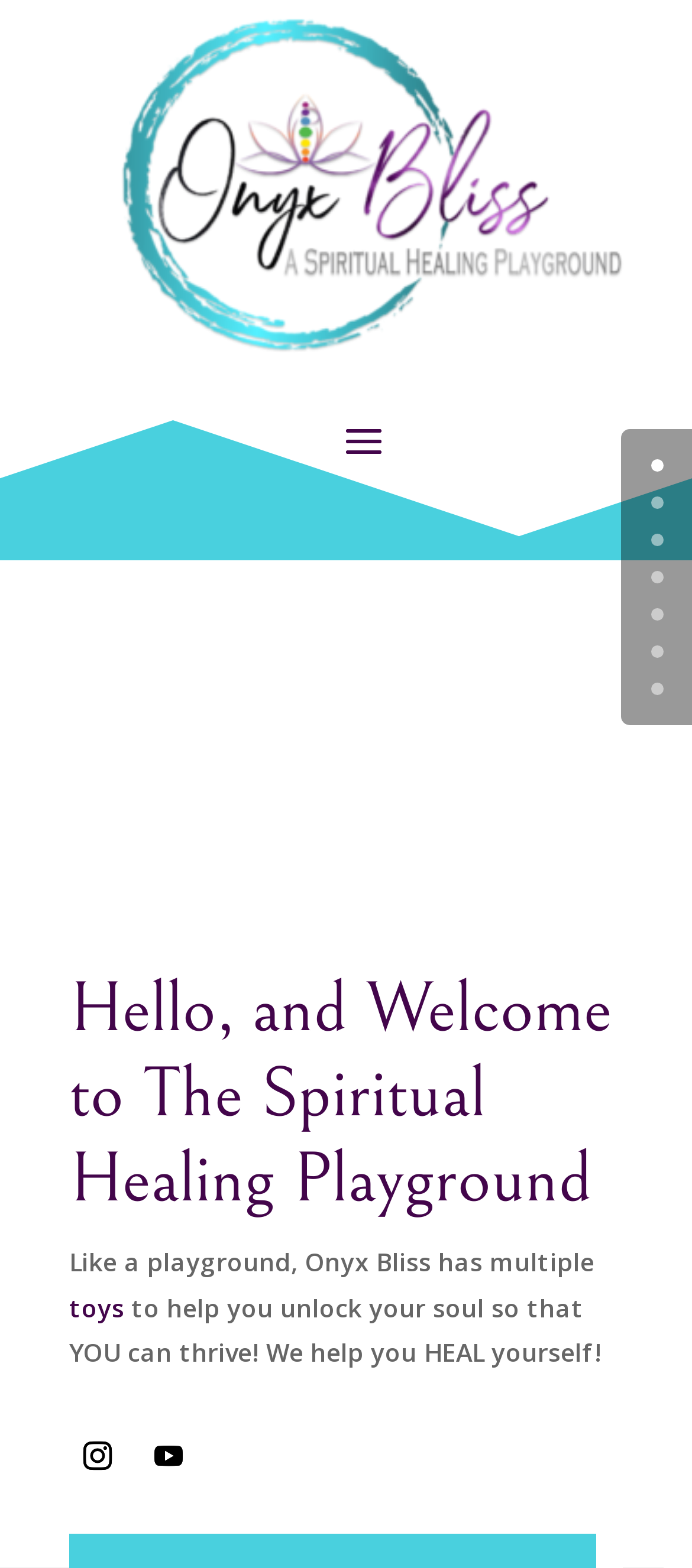What is the symbol represented by ''?
Please provide a single word or phrase in response based on the screenshot.

Unknown